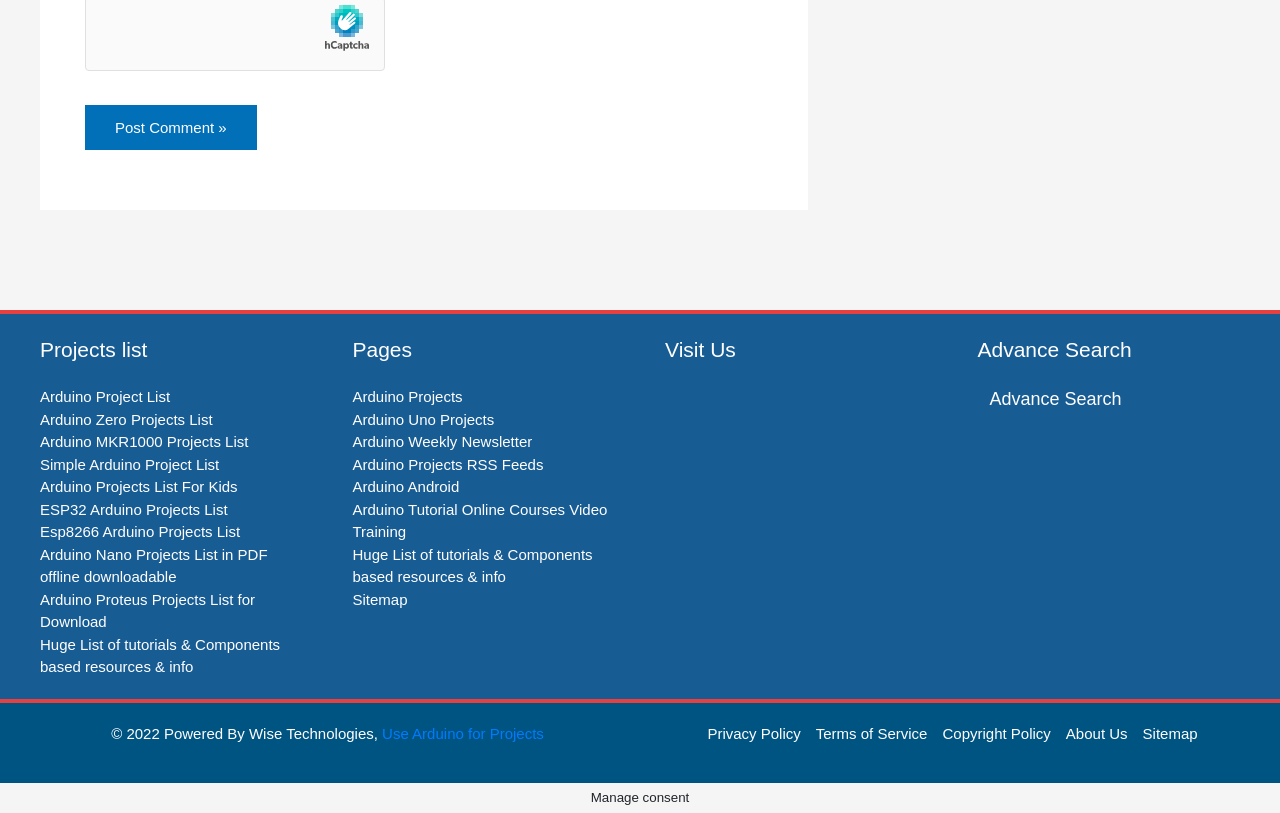Bounding box coordinates are specified in the format (top-left x, top-left y, bottom-right x, bottom-right y). All values are floating point numbers bounded between 0 and 1. Please provide the bounding box coordinate of the region this sentence describes: name="submit" value="Post Comment »"

[0.066, 0.129, 0.201, 0.184]